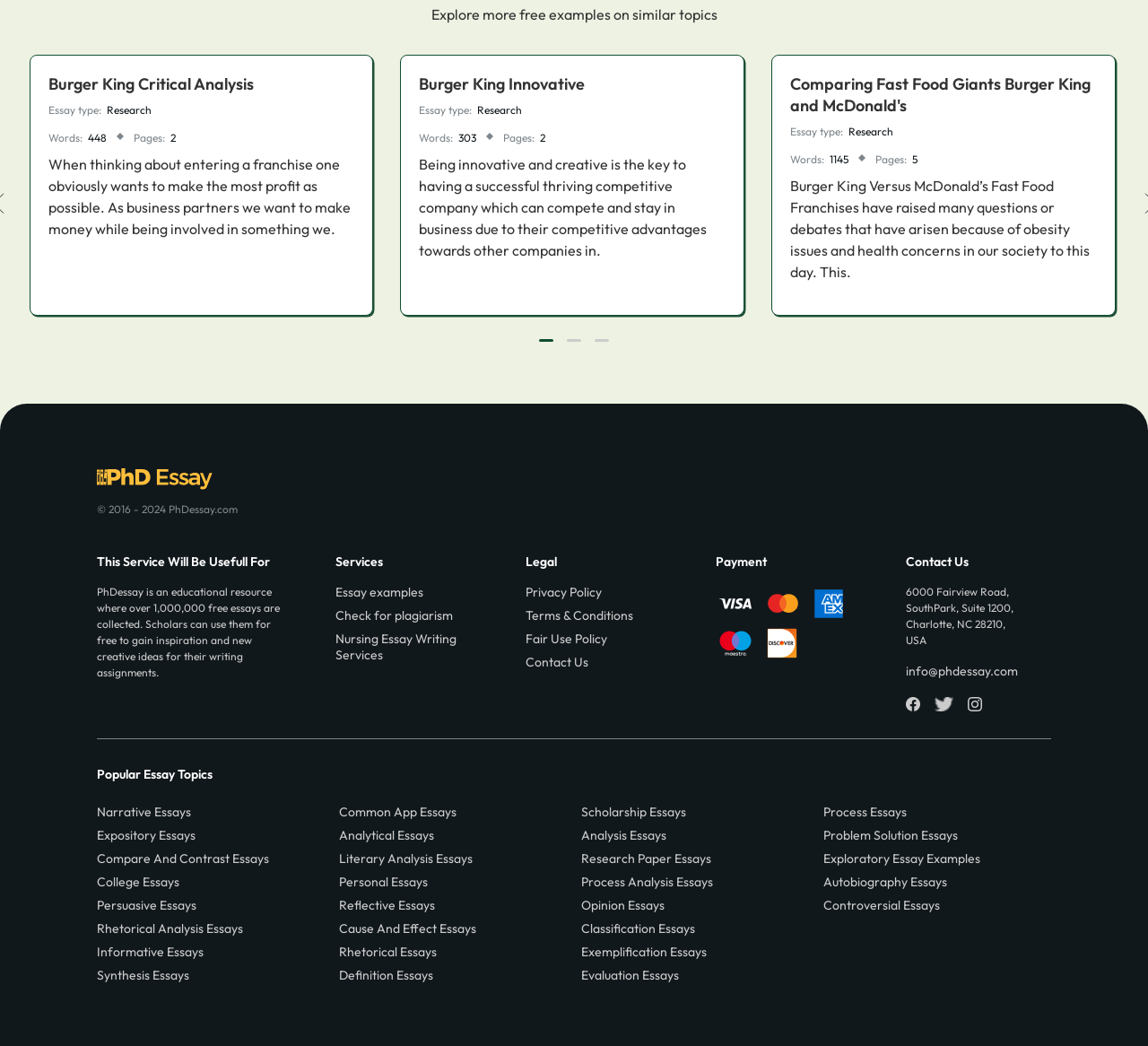Identify the bounding box coordinates of the area you need to click to perform the following instruction: "Click the 'Essay examples' link".

[0.292, 0.559, 0.419, 0.574]